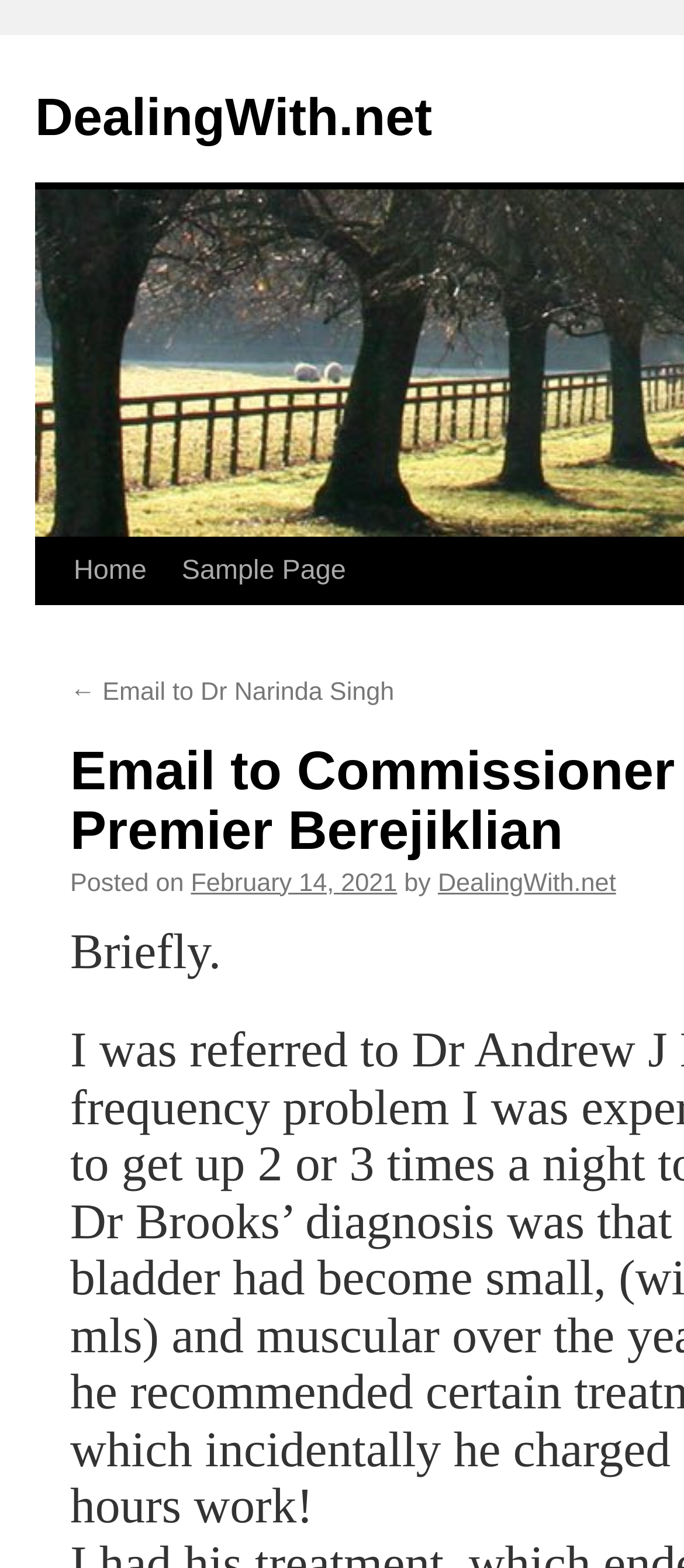Please reply to the following question using a single word or phrase: 
What is the date of the post?

February 14, 2021